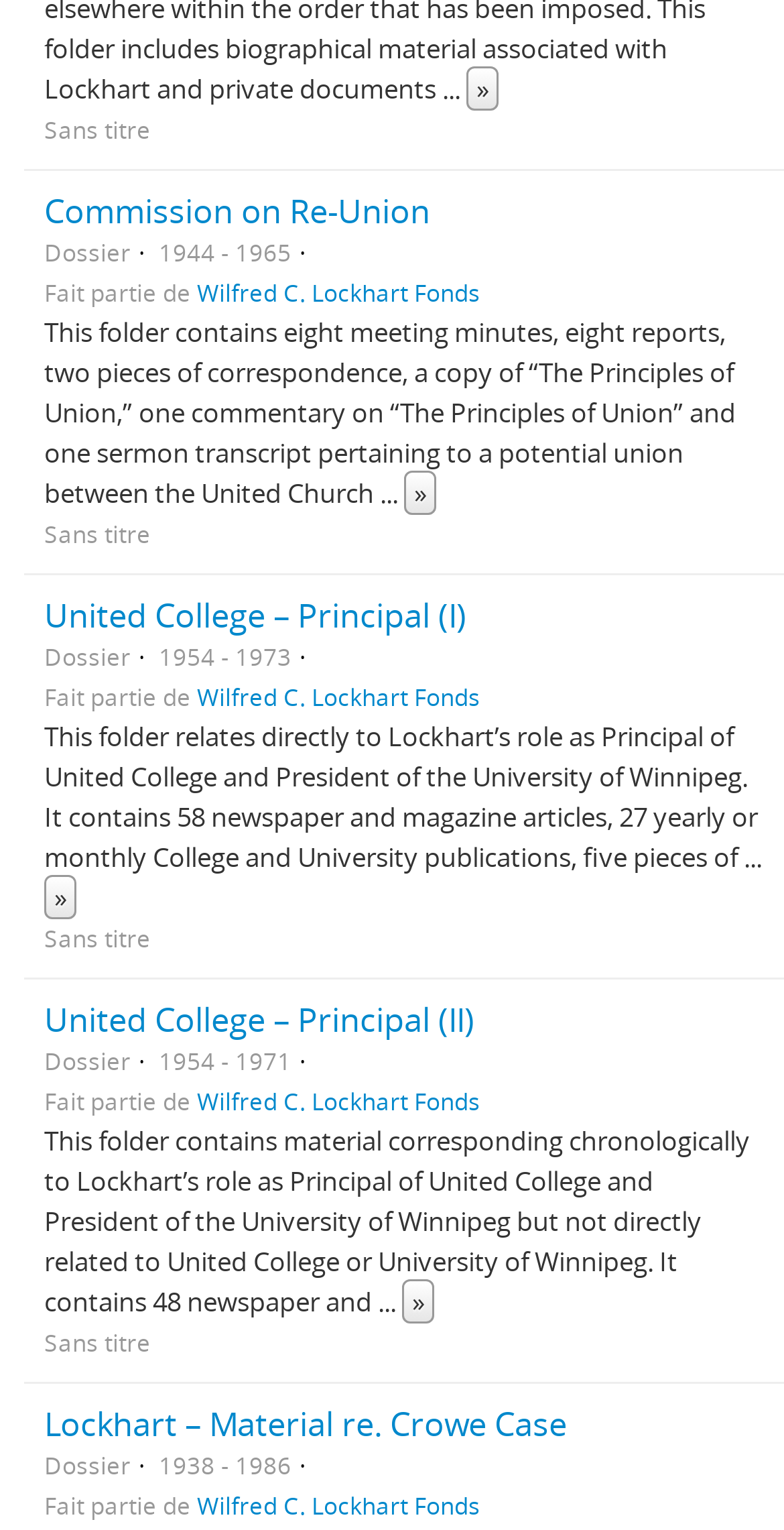Use a single word or phrase to answer the question:
What is the date range of the third dossier?

1954 - 1971